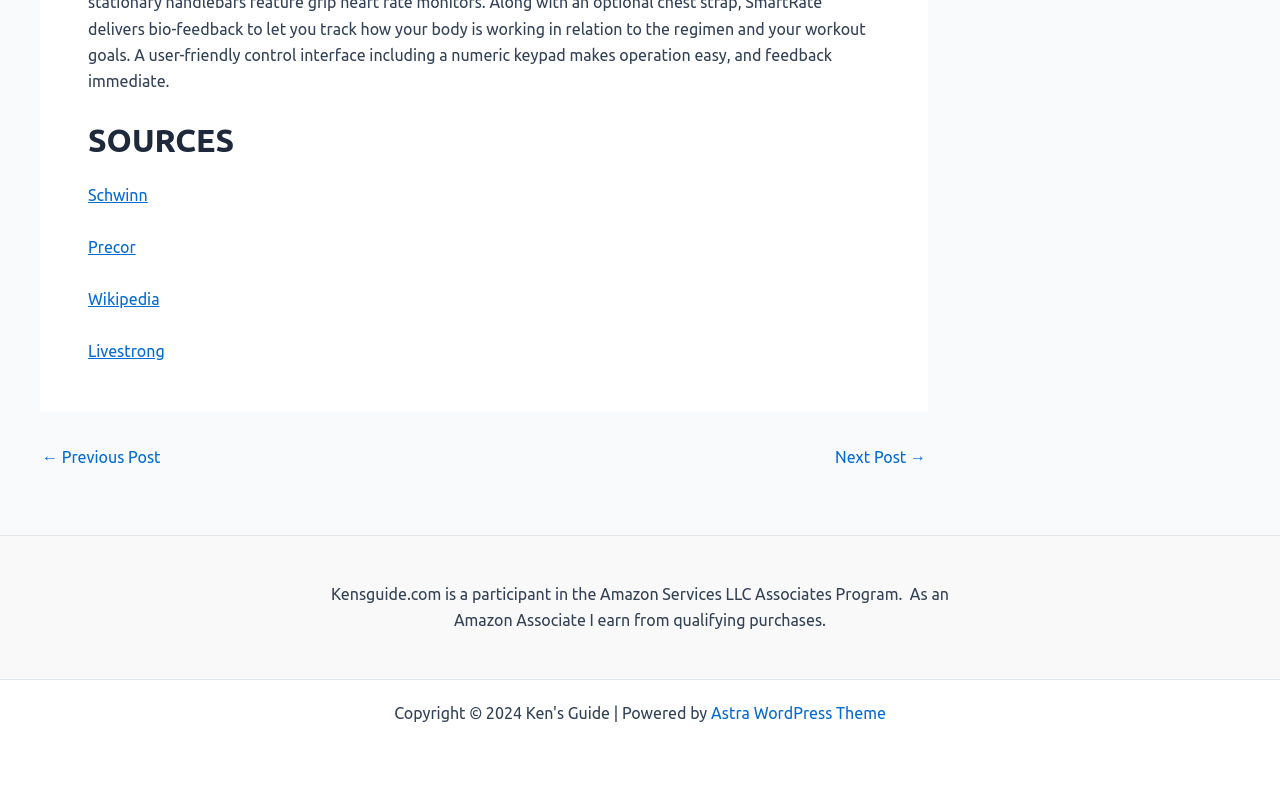With reference to the screenshot, provide a detailed response to the question below:
How many sources are listed?

There are four sources listed, namely Schwinn, Precor, Wikipedia, and Livestrong, located at the top of the webpage with bounding box coordinates of [0.069, 0.233, 0.115, 0.255], [0.069, 0.298, 0.106, 0.32], [0.069, 0.362, 0.125, 0.385], and [0.069, 0.427, 0.129, 0.45] respectively.